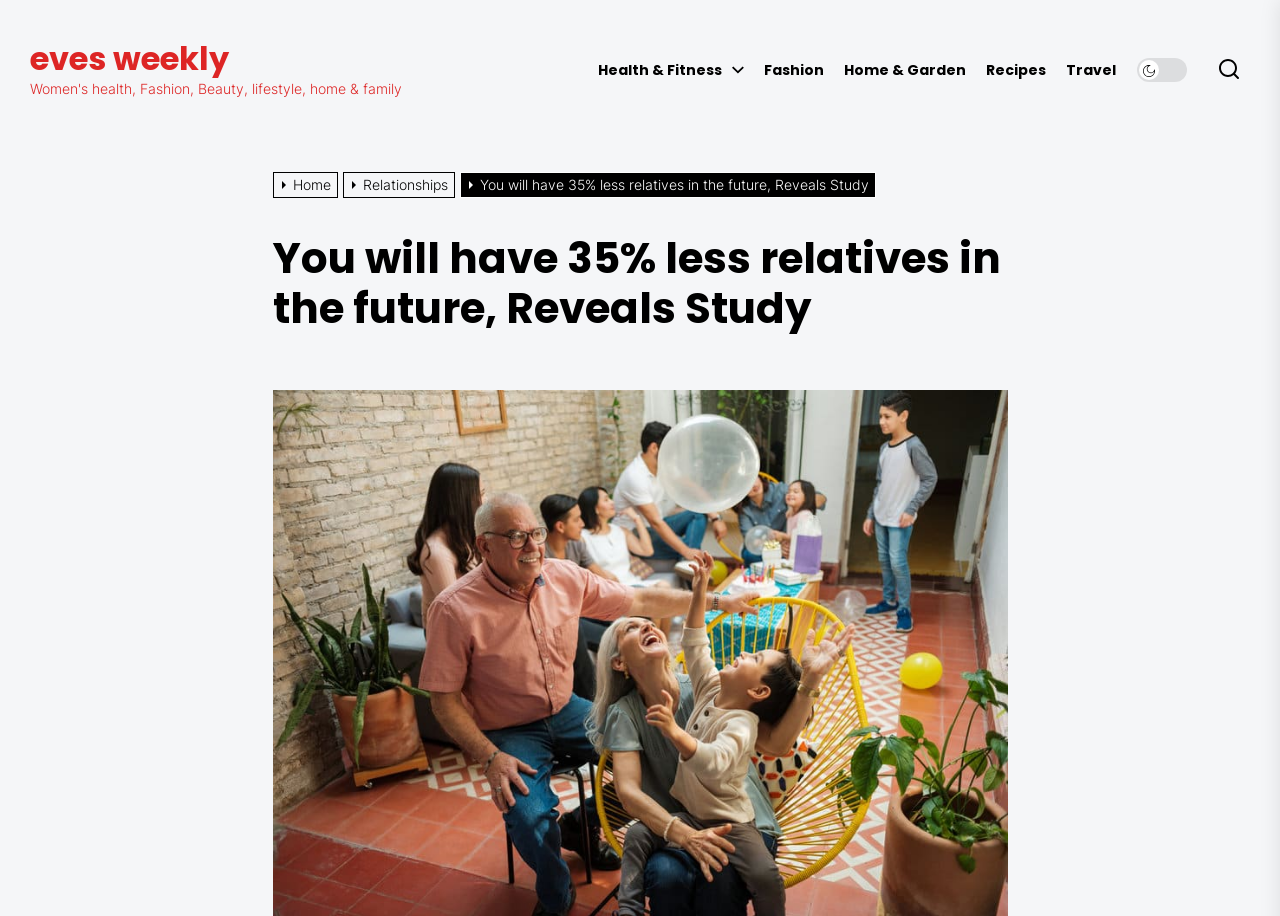How many relatives will you have in the future?
Give a one-word or short-phrase answer derived from the screenshot.

35% less